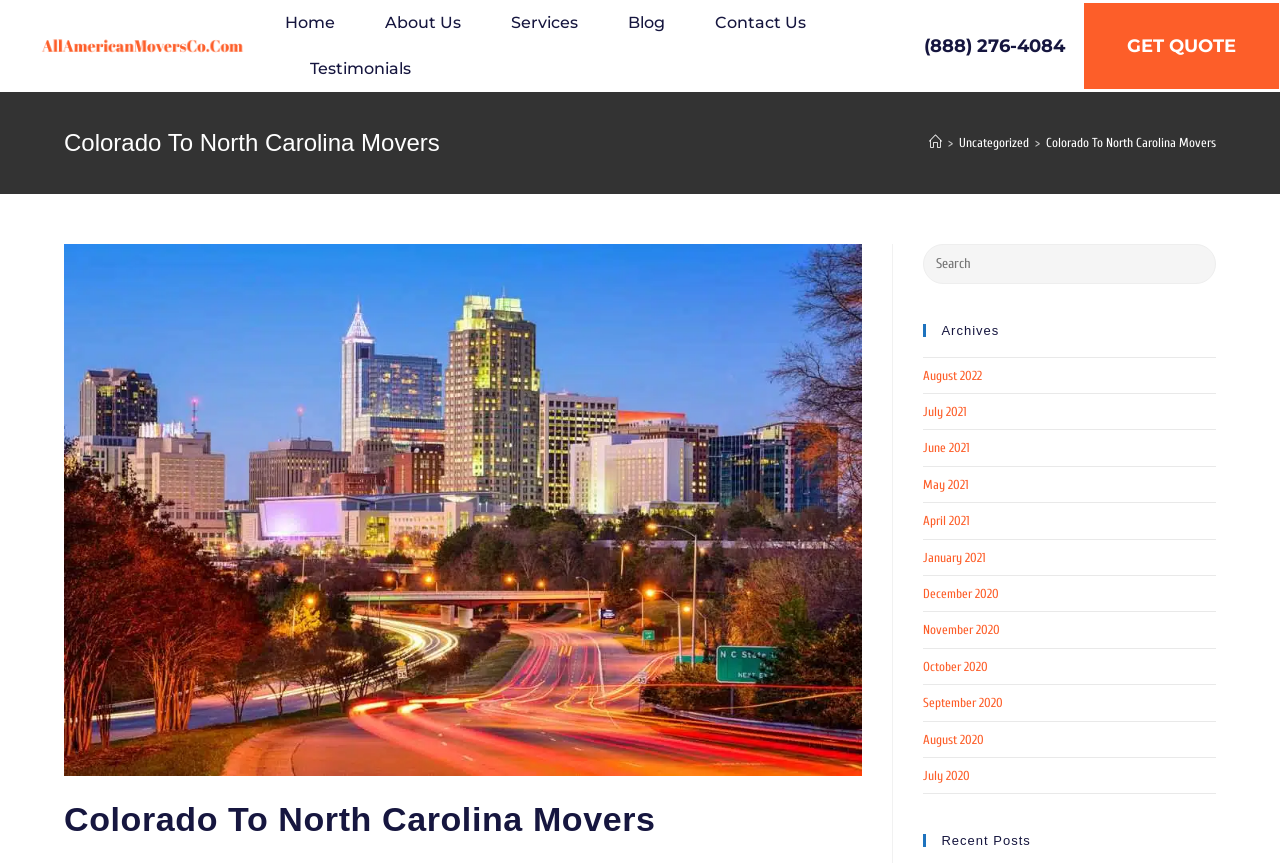Locate the bounding box coordinates of the segment that needs to be clicked to meet this instruction: "Read the 'Colorado To North Carolina Movers' article".

[0.05, 0.146, 0.95, 0.185]